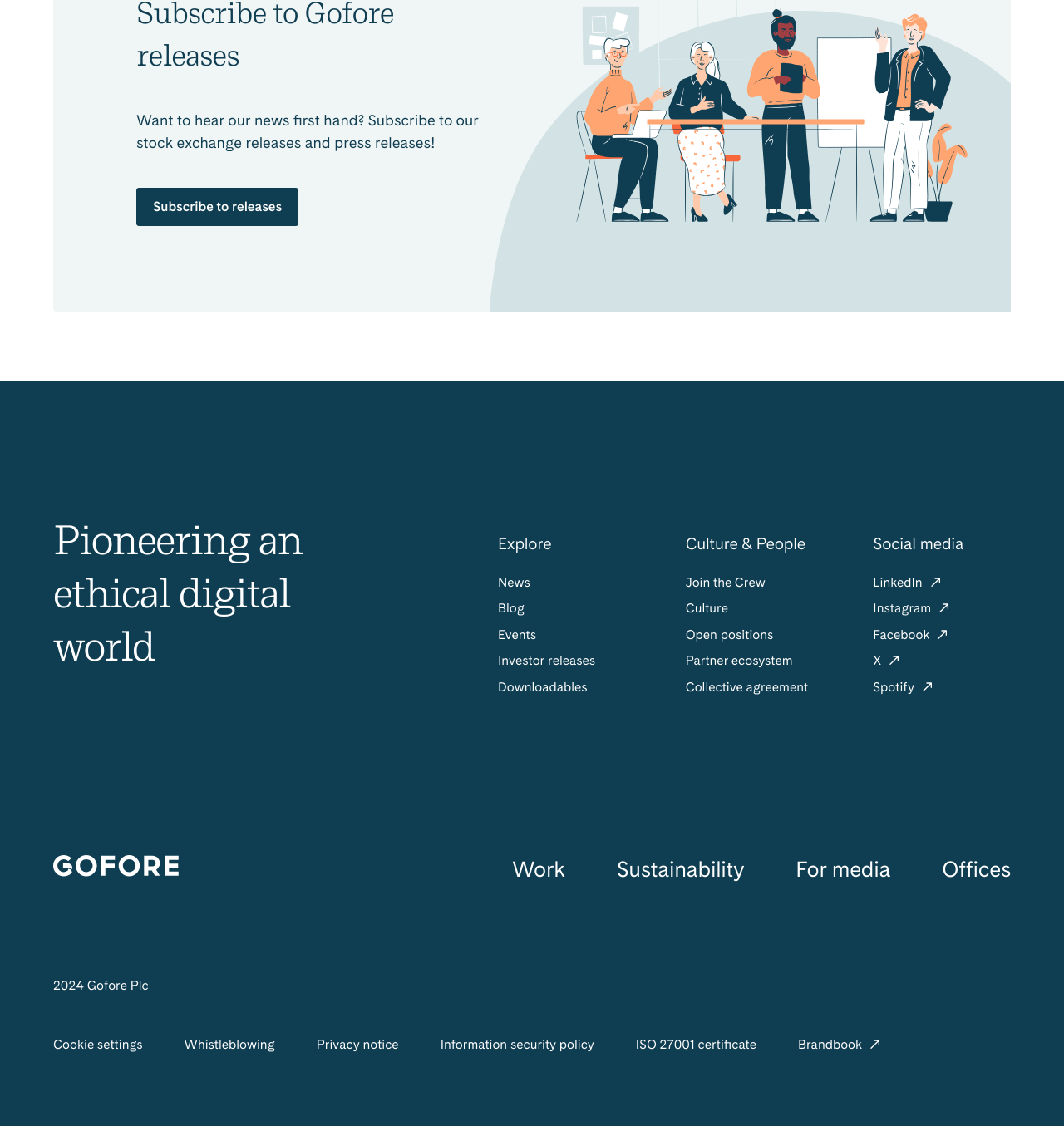What is the text of the footer section?
By examining the image, provide a one-word or phrase answer.

2024 Gofore Plc